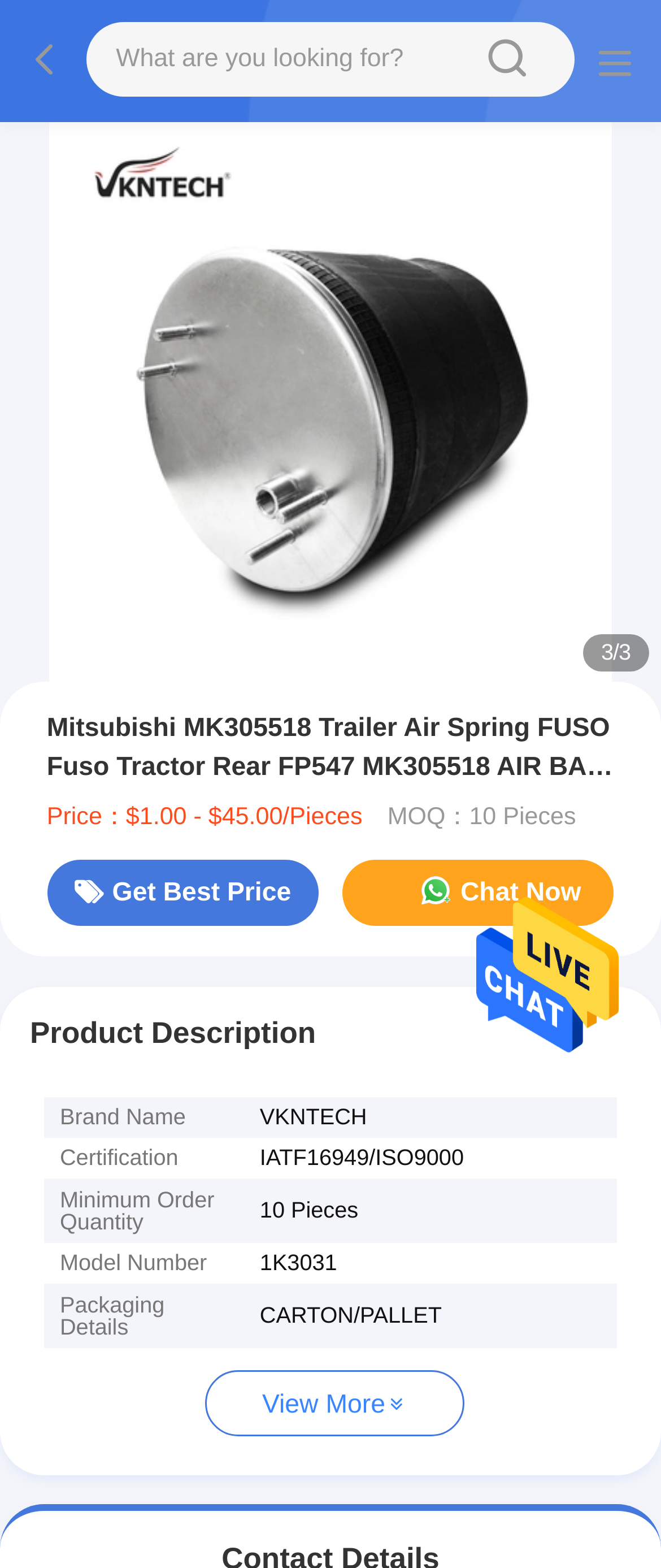Locate and extract the text of the main heading on the webpage.

Mitsubishi MK305518 Trailer Air Spring FUSO Fuso Tractor Rear FP547 MK305518 AIR BAG FP547 6D24-0AT2 FP54J 6M70-1AT2